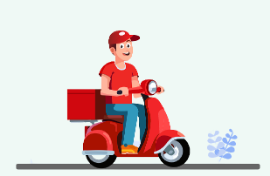Describe all the important aspects and features visible in the image.

The image depicts a cheerful delivery person riding a vibrant red scooter, equipped with a delivery box secured on the back. The rider wears a matching red cap and shirt, emphasizing a unified delivery service branding. The scene suggests a focus on prompt service, reflecting the express delivery options available, particularly in Karachi, as indicated by the accompanying text on the webpage. This illustration captures the essence of the delivery experience, promoting convenience and efficiency in obtaining medical products like Coferb Plus Sugar Free 120ml syrup.